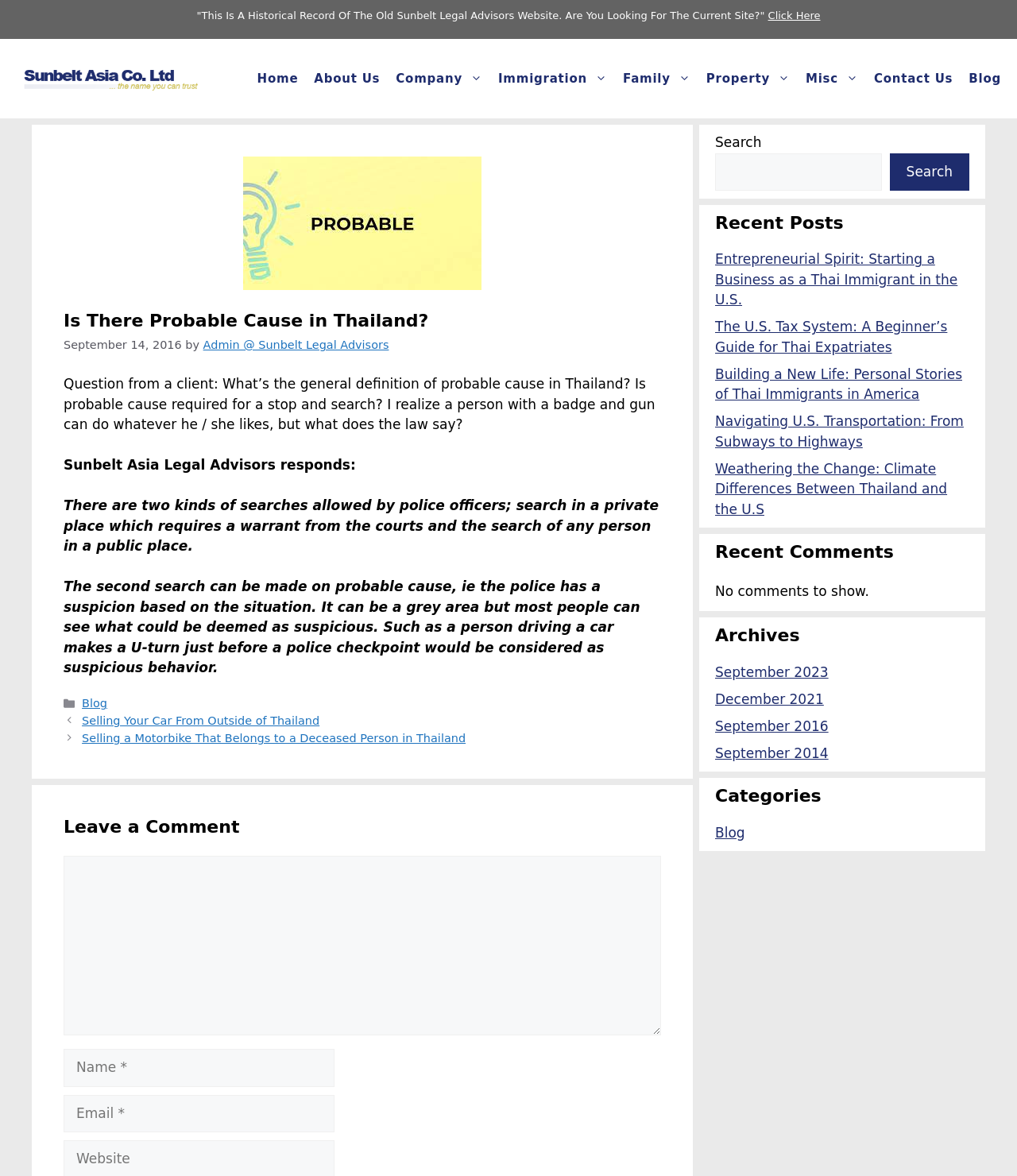What is the headline of the webpage?

Is There Probable Cause in Thailand?